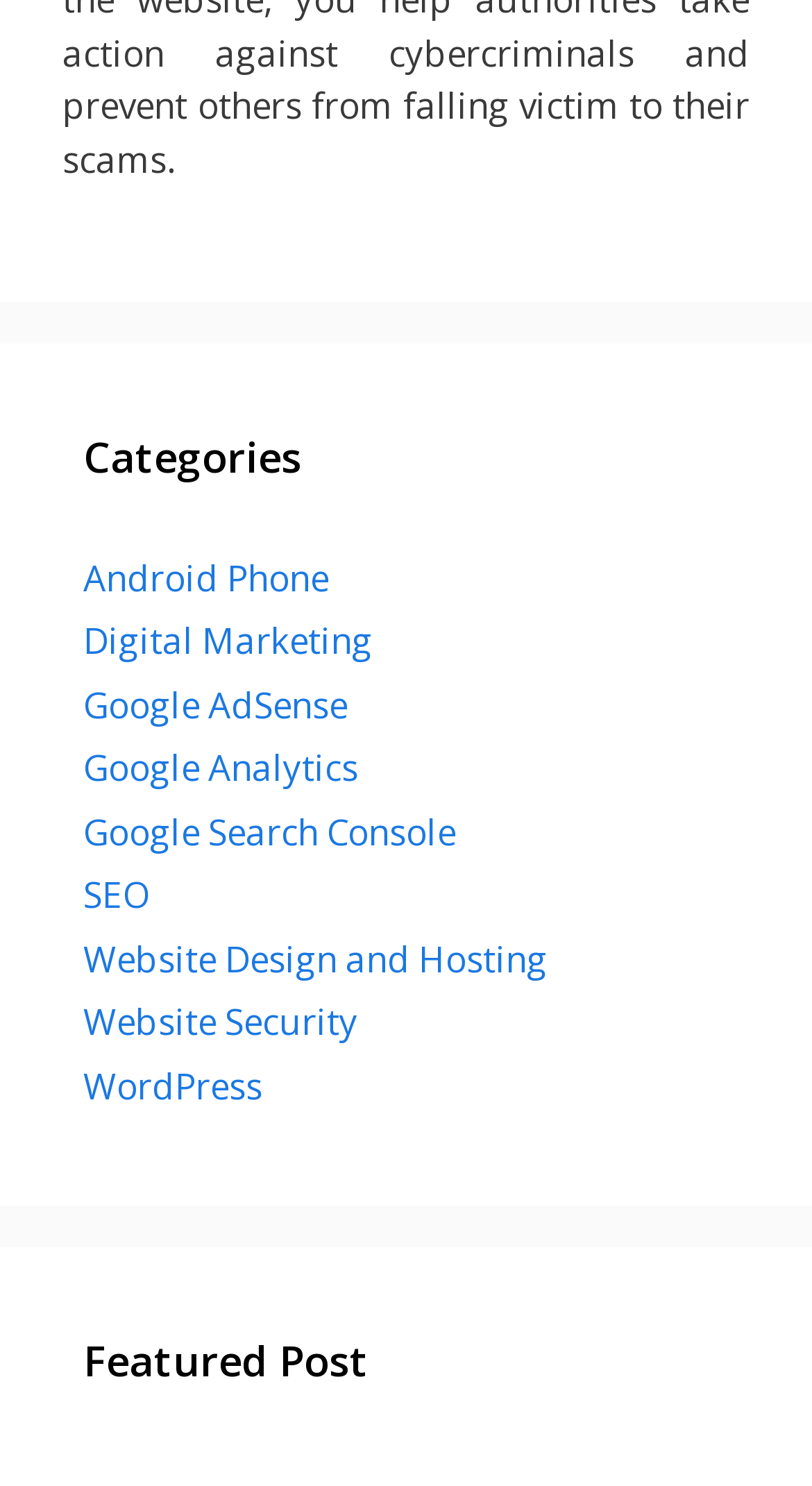Locate the bounding box coordinates of the clickable area needed to fulfill the instruction: "View Featured Post".

[0.103, 0.896, 0.897, 0.938]